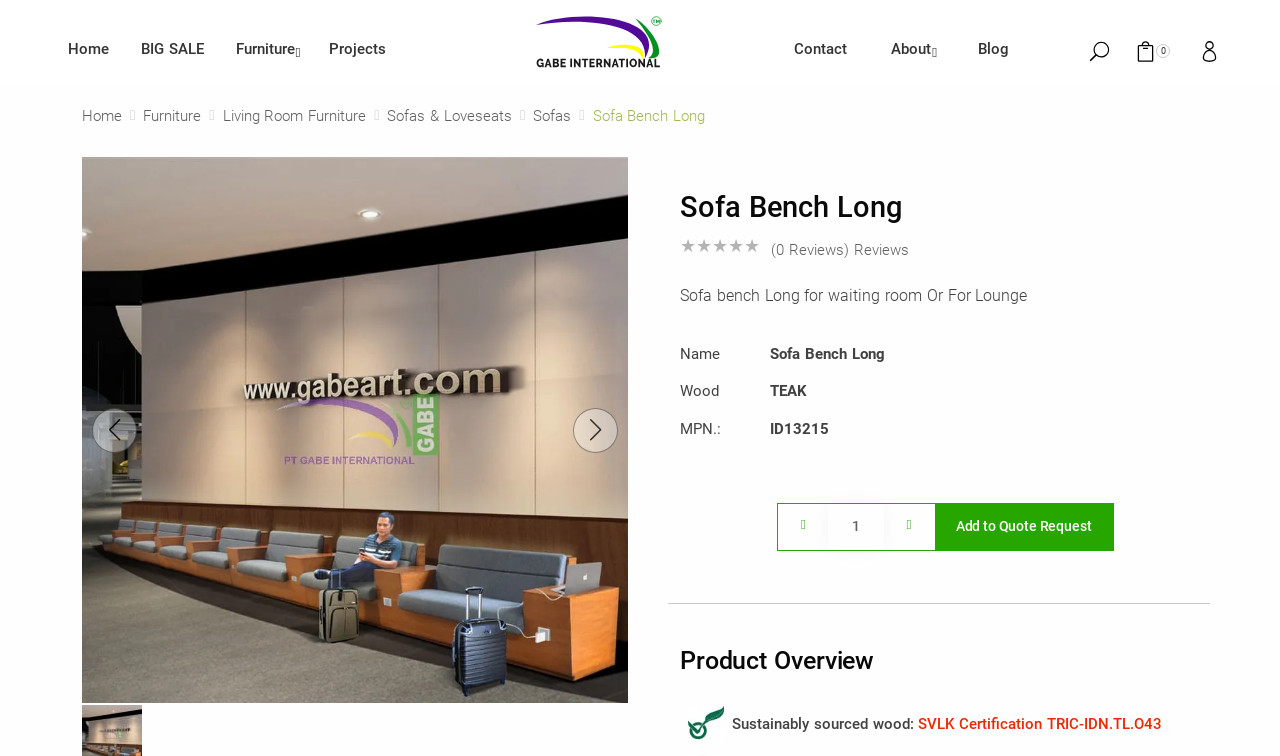Extract the main headline from the webpage and generate its text.

Sofa Bench Long